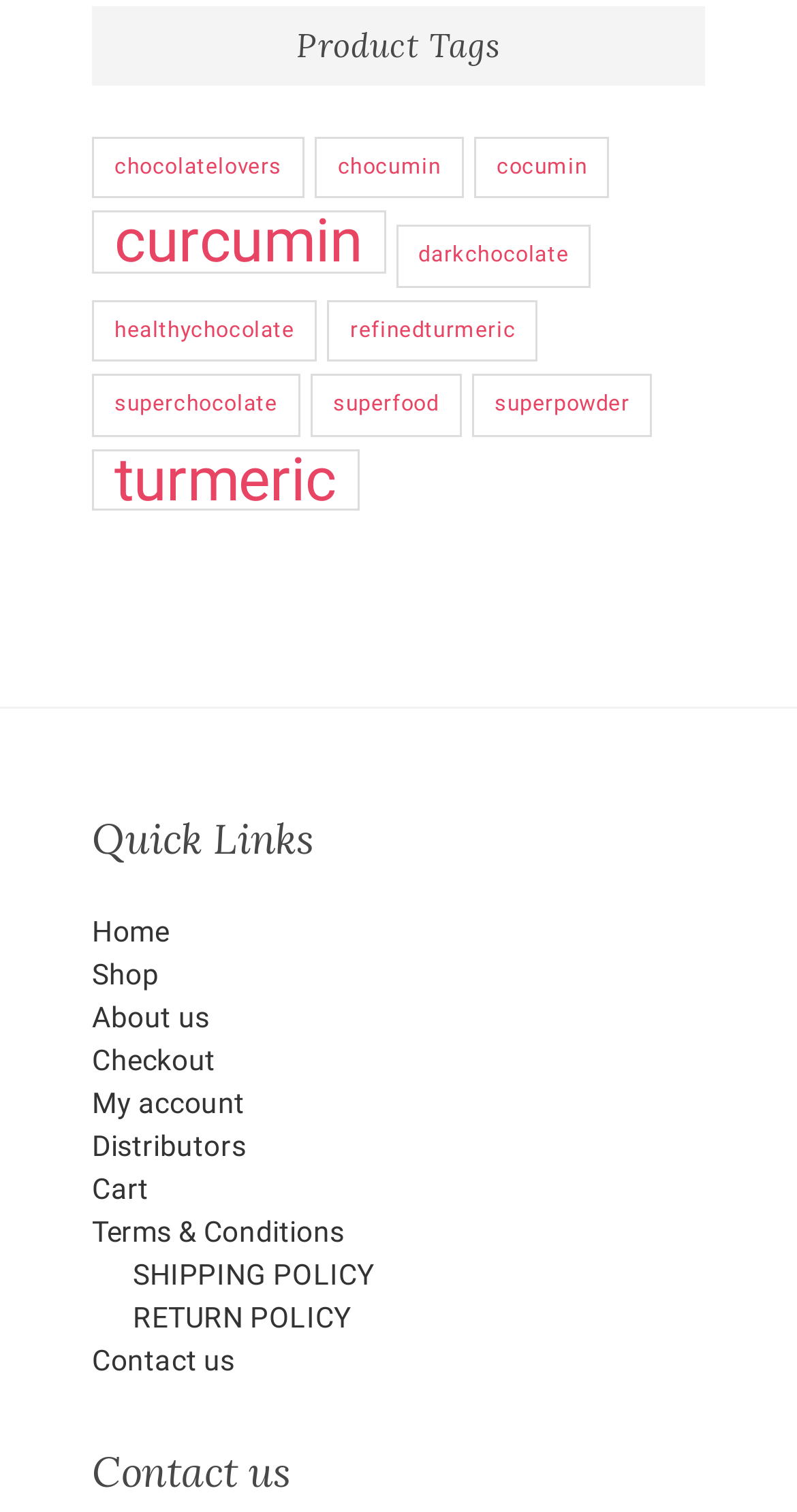Find the bounding box coordinates of the area to click in order to follow the instruction: "View the checkout page".

[0.115, 0.687, 0.885, 0.716]